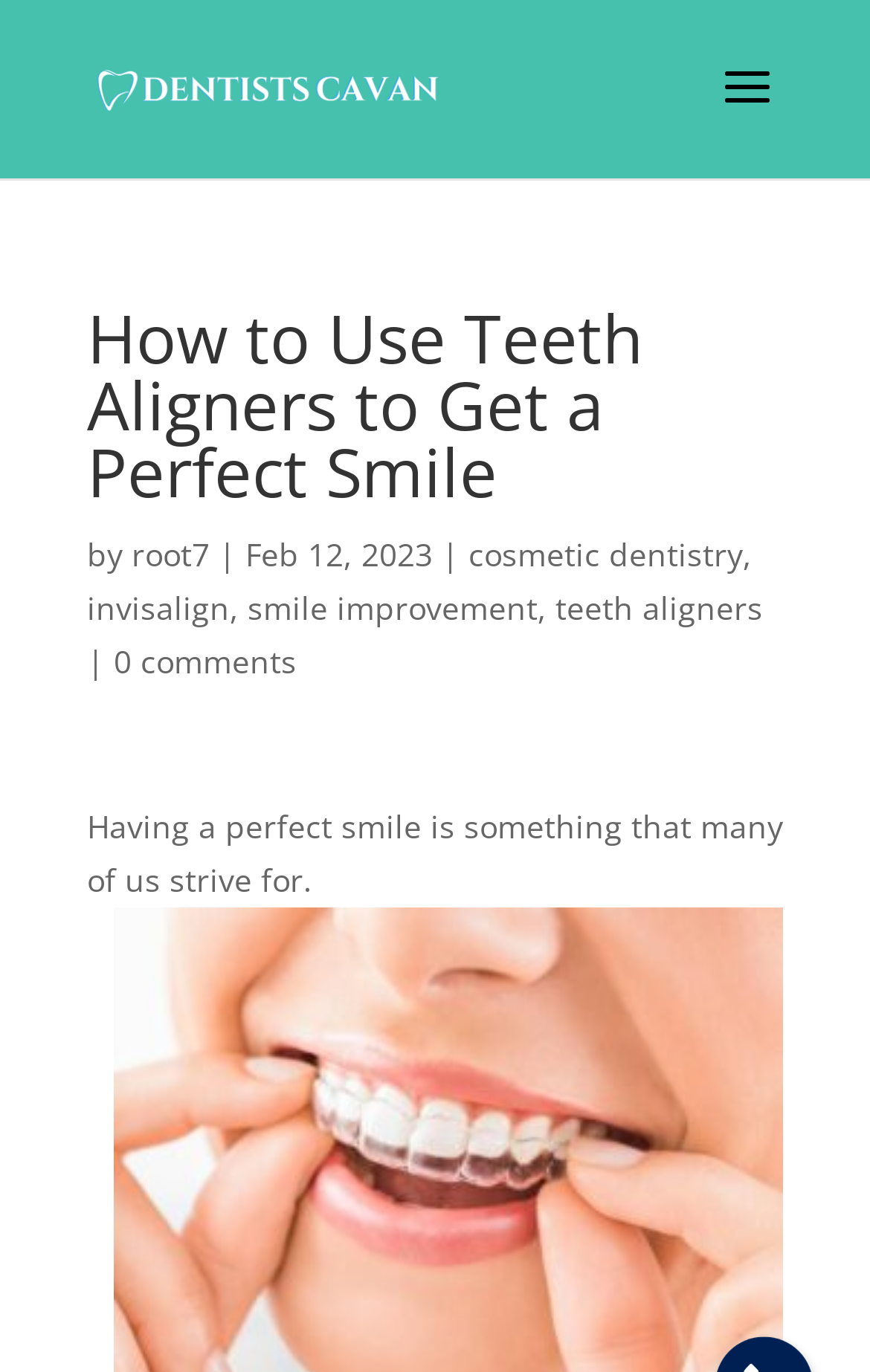What is the first sentence of the article?
Please provide a single word or phrase as your answer based on the screenshot.

Having a perfect smile is something that many of us strive for.